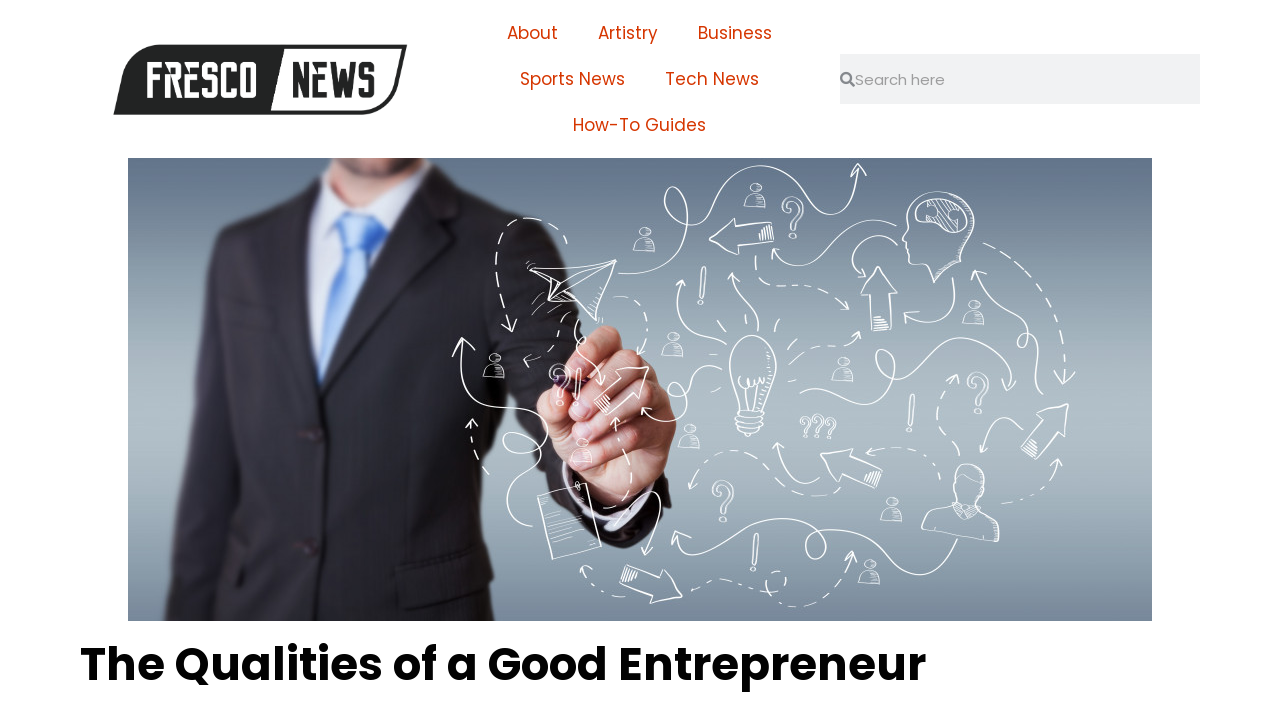Find the bounding box coordinates of the element to click in order to complete the given instruction: "View May 2024."

None